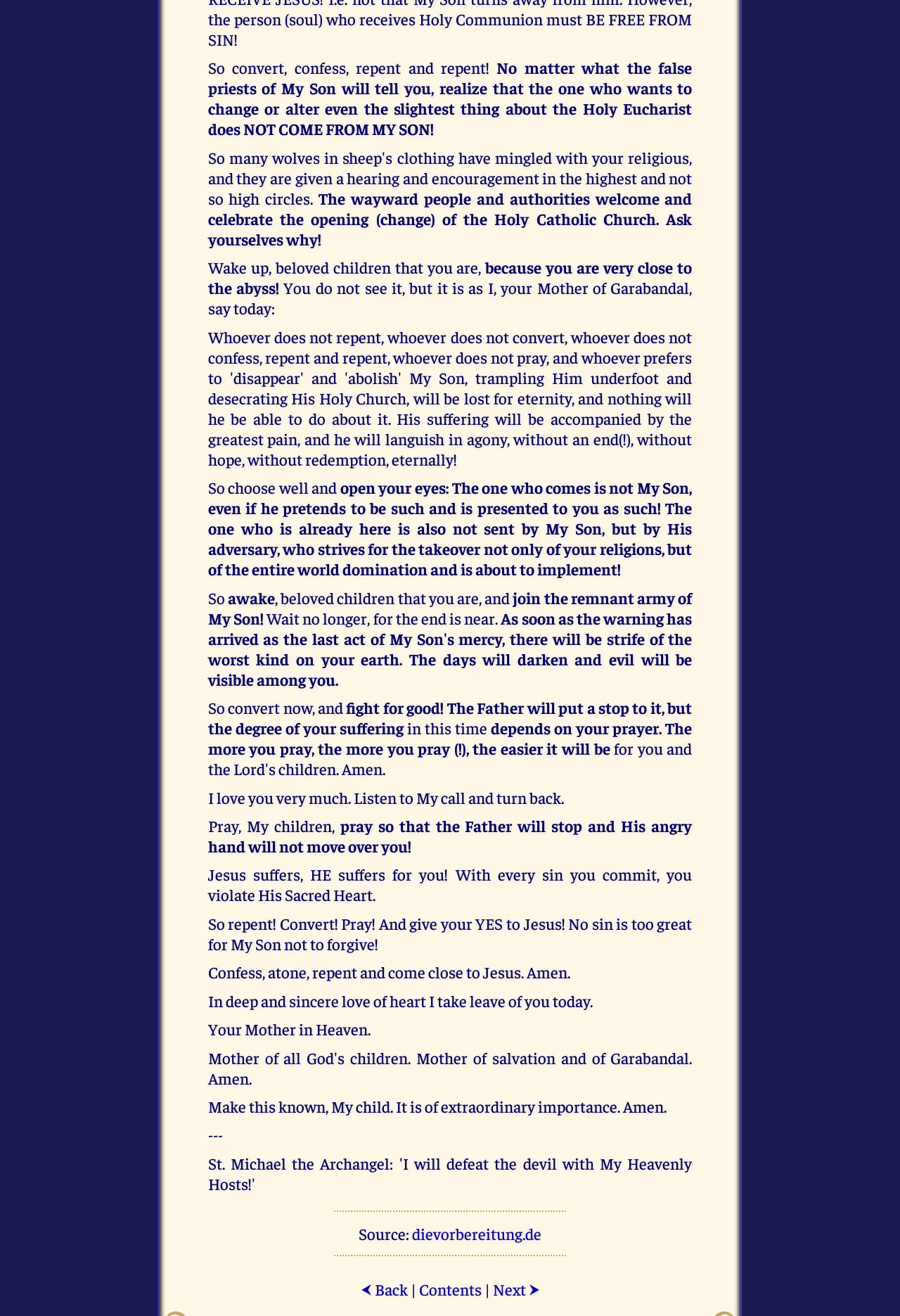What is the purpose of the link at the bottom of the webpage?
Use the information from the image to give a detailed answer to the question.

The link at the bottom of the webpage, labeled 'Next ⮞', appears to be a navigation link that allows the user to move to another page. This is likely part of a series of pages or a sequence of messages, and the link enables the user to progress to the next part of the content.